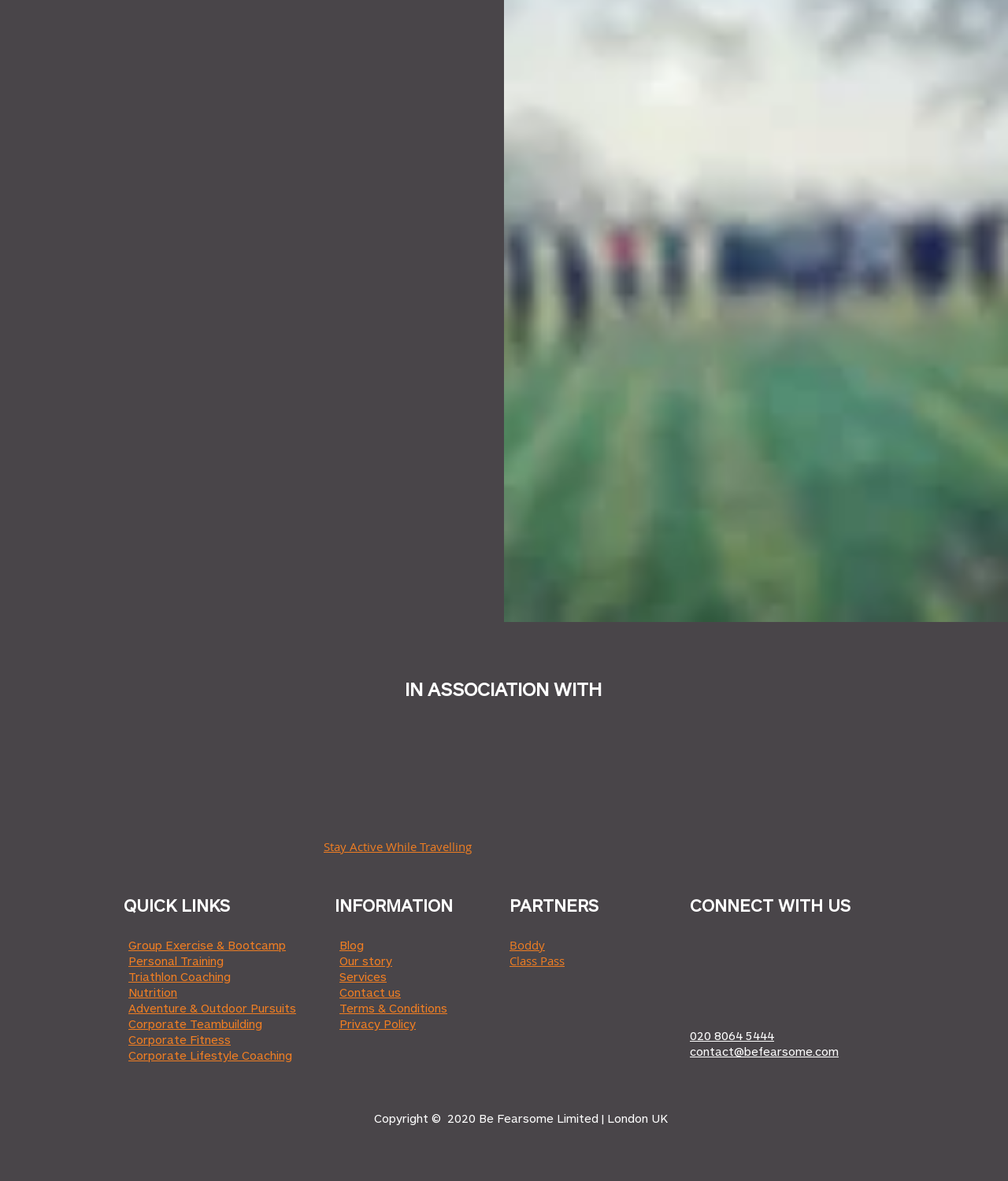Can you specify the bounding box coordinates of the area that needs to be clicked to fulfill the following instruction: "Learn about staying active while traveling"?

[0.321, 0.71, 0.468, 0.723]